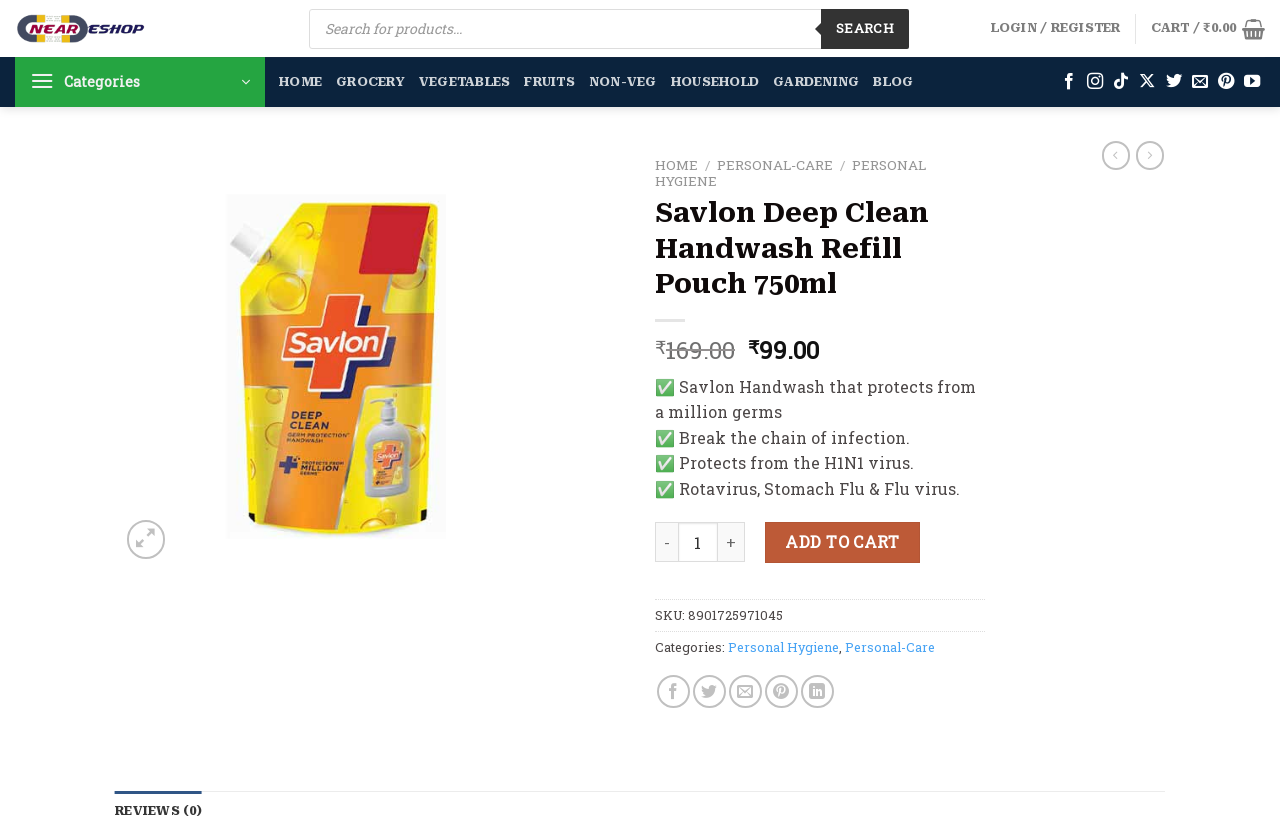What is the product category of the Savlon Deep Clean Handwash?
Look at the image and provide a short answer using one word or a phrase.

Personal Hygiene